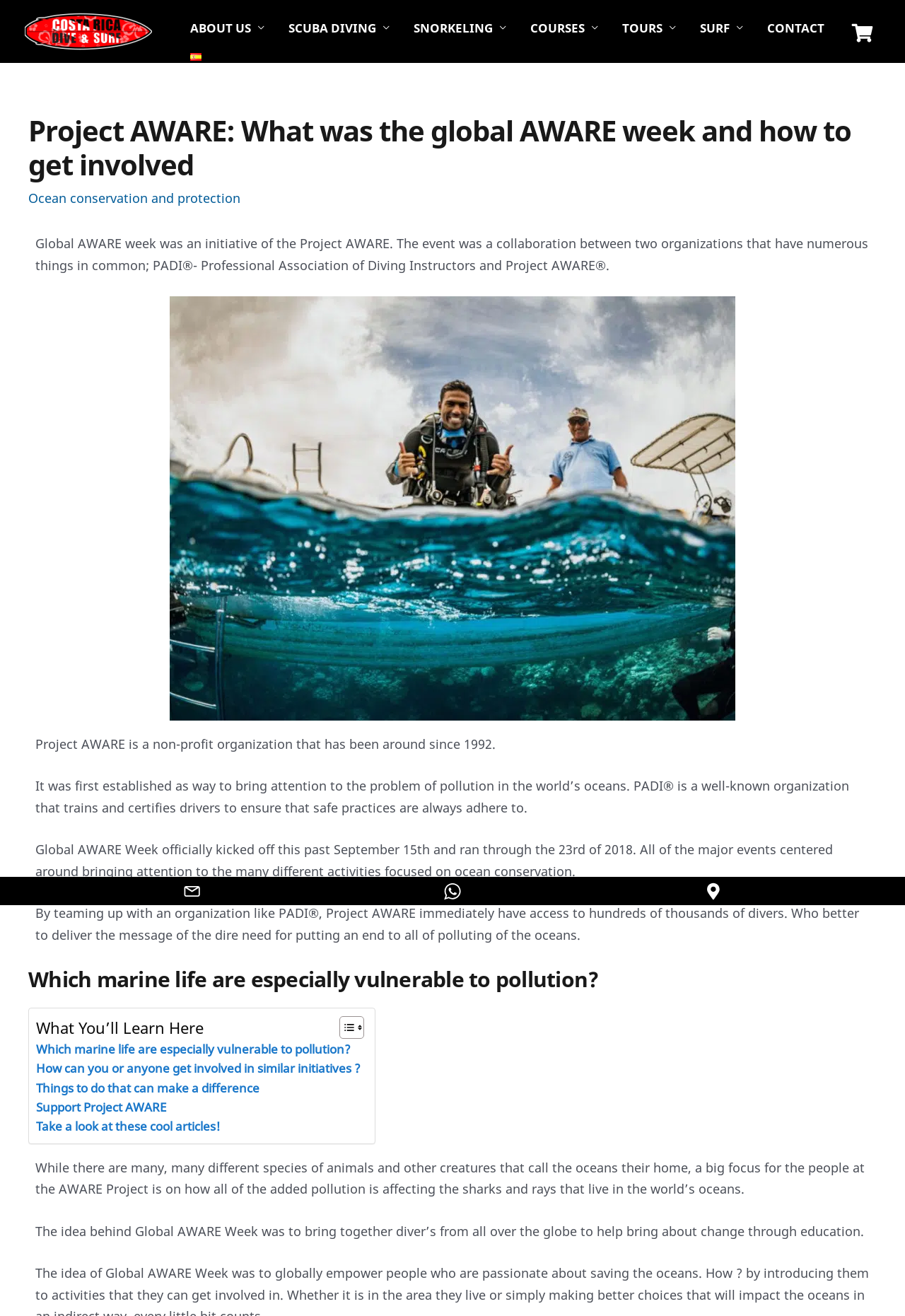What organization did Project AWARE team up with?
Please utilize the information in the image to give a detailed response to the question.

By teaming up with PADI, a well-known organization that trains and certifies divers, Project AWARE gained access to hundreds of thousands of divers, allowing them to deliver the message of the dire need for putting an end to ocean pollution.